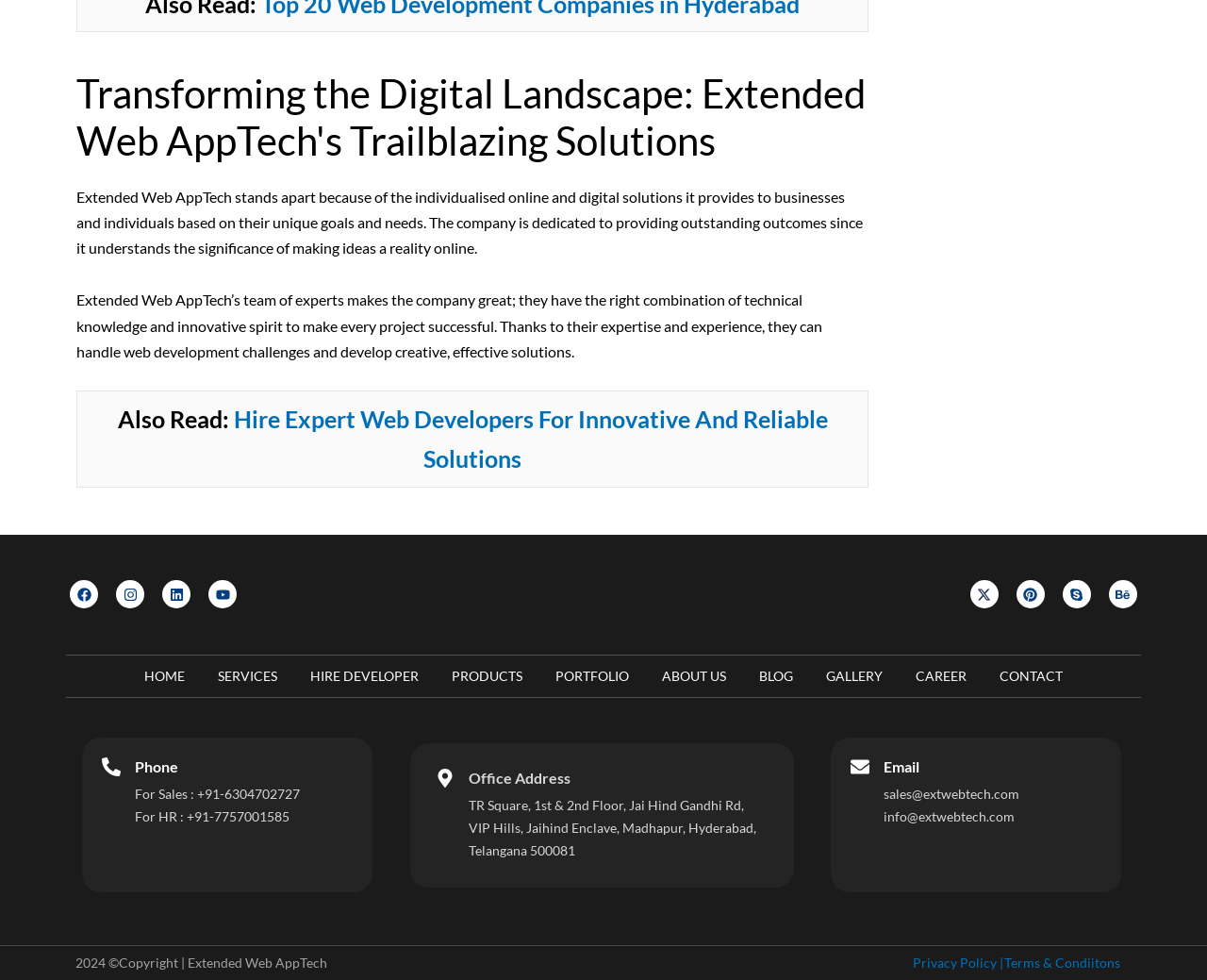How many social media links are there?
Look at the image and respond to the question as thoroughly as possible.

There are 8 social media links, namely Facebook, Instagram, Linkedin, Youtube, Pinterest, Skype, Behance, and one more link without a label.